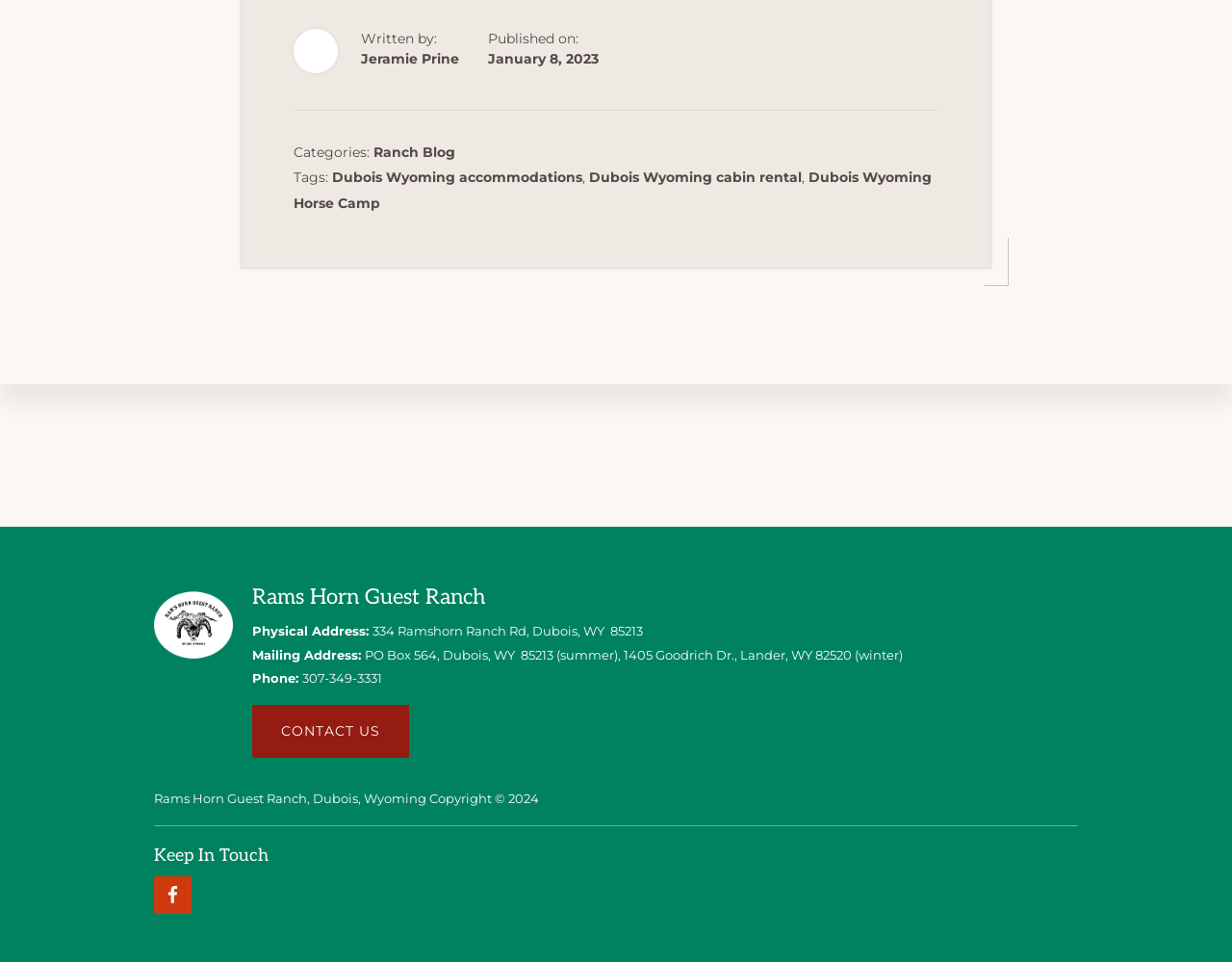Indicate the bounding box coordinates of the clickable region to achieve the following instruction: "Contact the ranch via phone."

[0.245, 0.697, 0.31, 0.714]